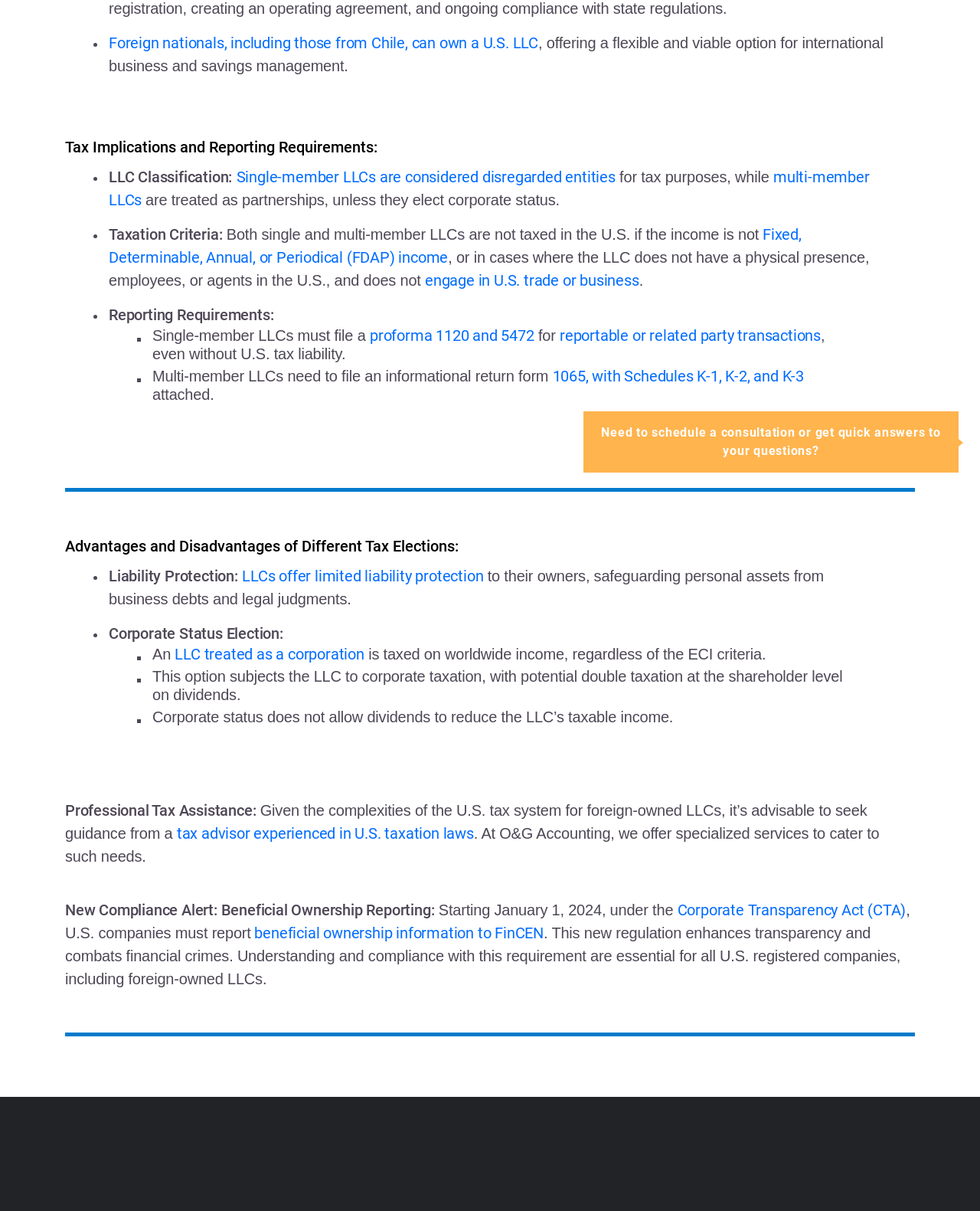Find the bounding box coordinates for the element described here: "multi-member LLCs".

[0.111, 0.139, 0.887, 0.173]